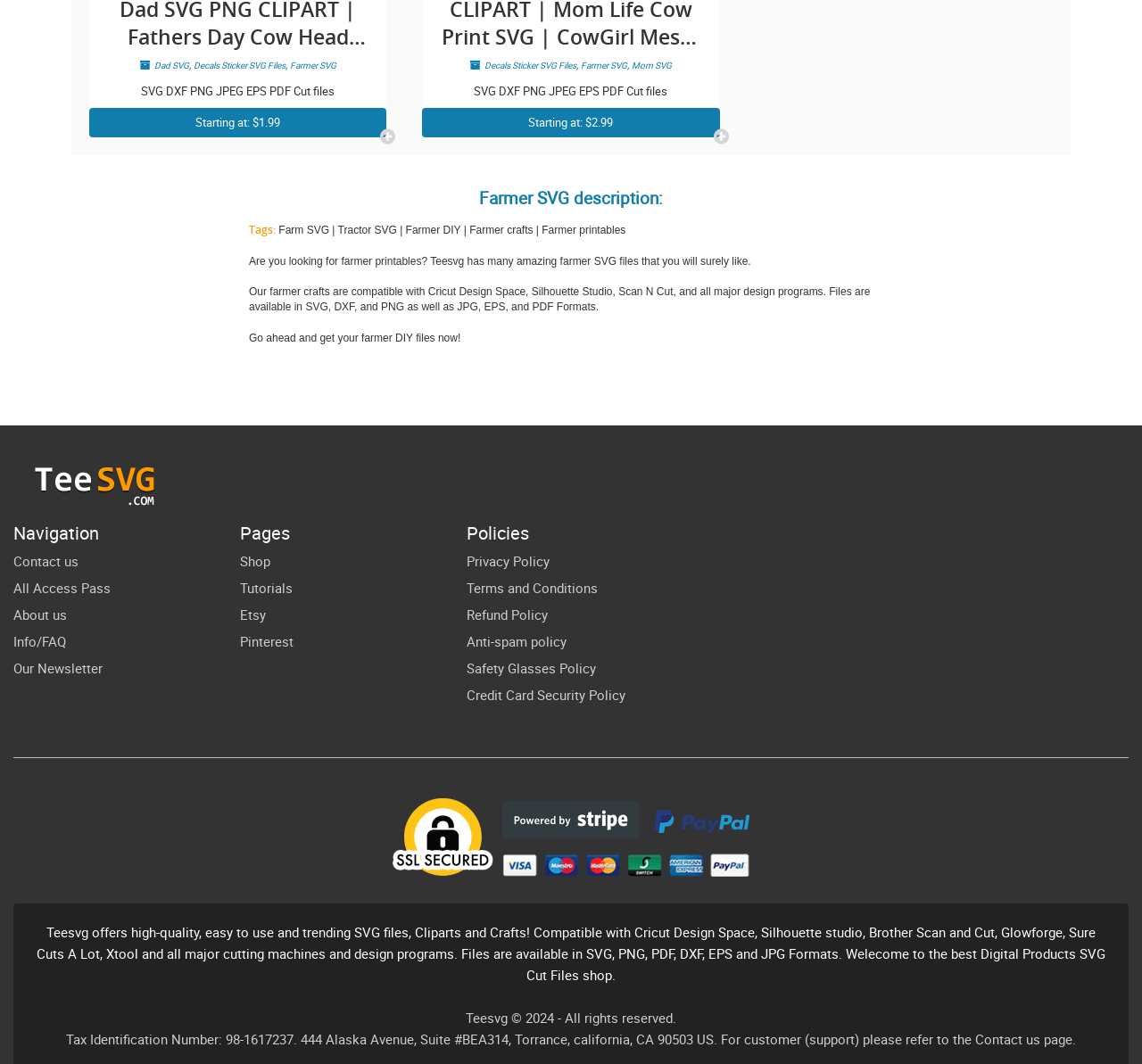Determine the bounding box coordinates of the UI element that matches the following description: "Decals Sticker SVG Files". The coordinates should be four float numbers between 0 and 1 in the format [left, top, right, bottom].

[0.169, 0.055, 0.25, 0.067]